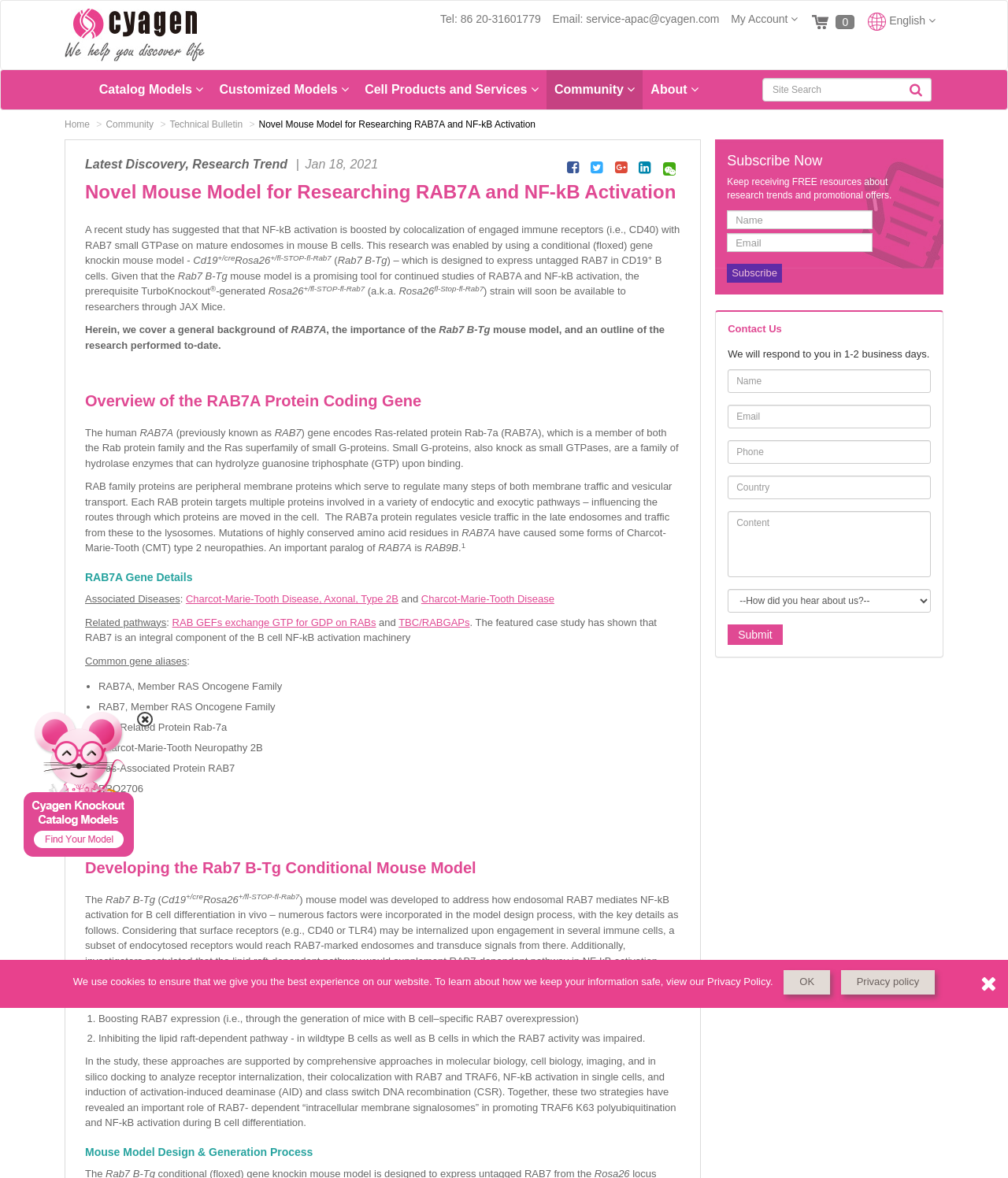Using the description "Community", predict the bounding box of the relevant HTML element.

[0.542, 0.059, 0.638, 0.093]